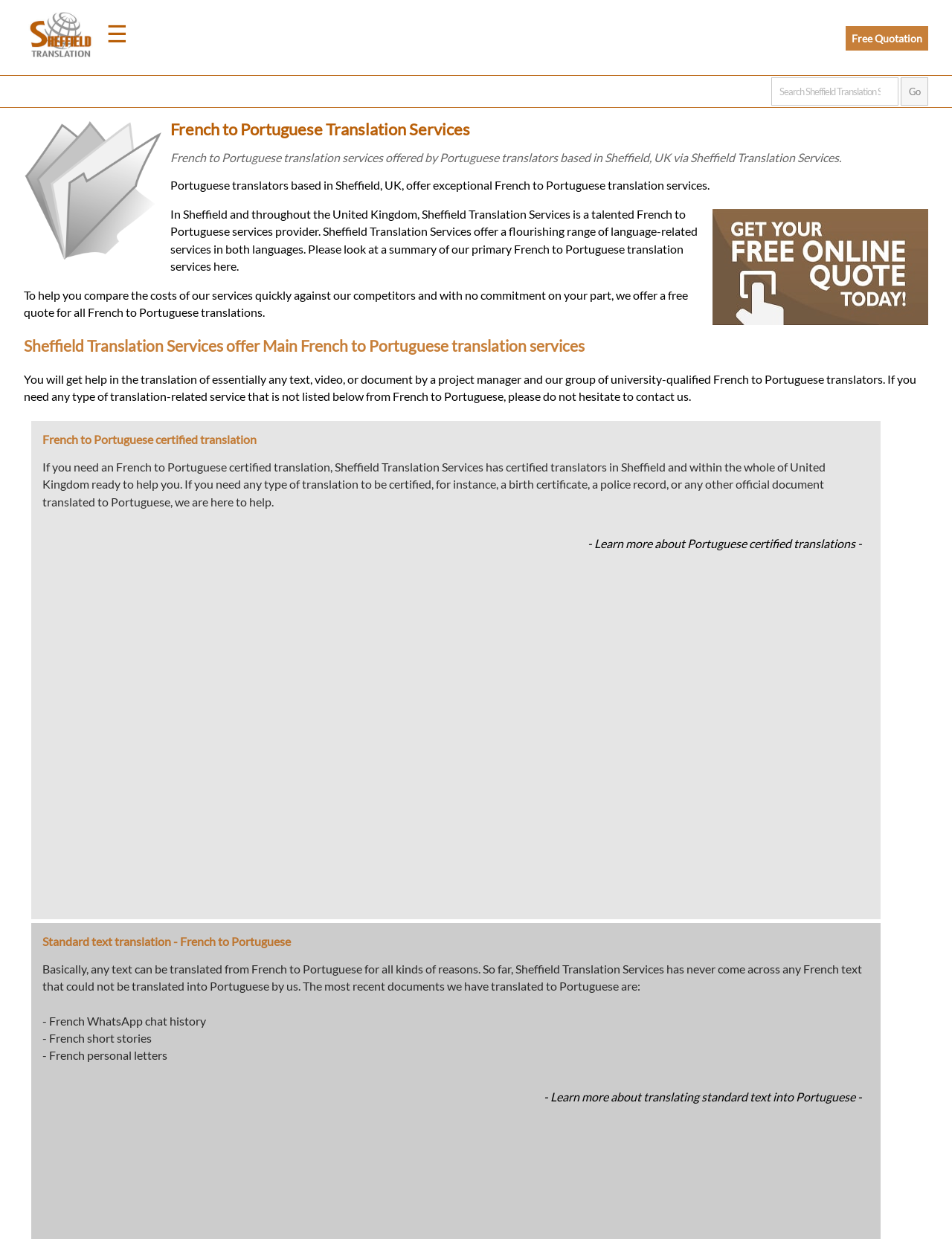Provide the bounding box coordinates of the UI element that matches the description: "Legal Translation".

[0.001, 0.184, 0.146, 0.249]